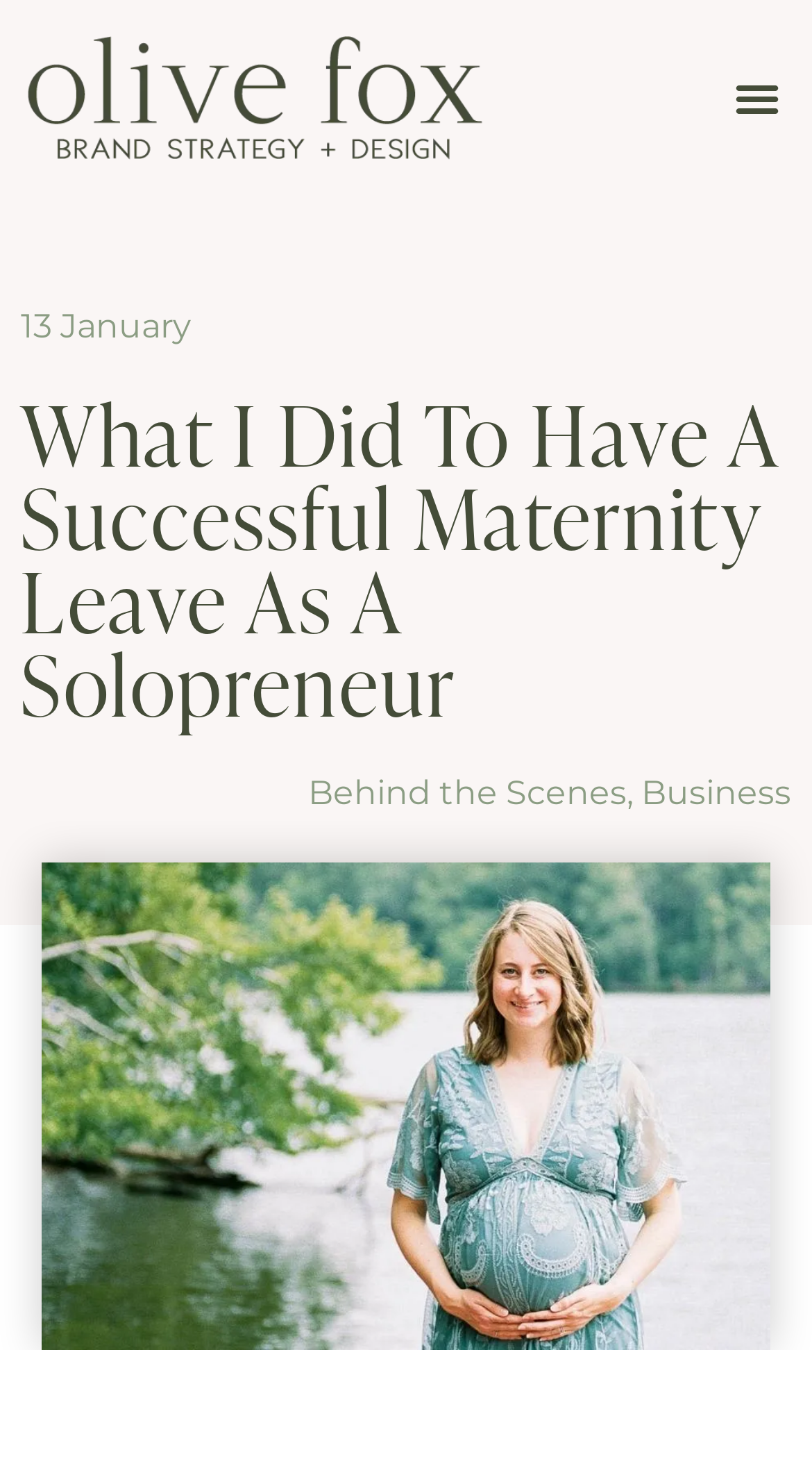Give a complete and precise description of the webpage's appearance.

The webpage appears to be a blog post titled "What I Did To Have A Successful Maternity Leave As A Solopreneur" on the Olive Fox Design website. At the top left of the page, there is a link, and next to it, a time stamp "13 January" is displayed. 

On the top right, a button labeled "Menu Toggle" is situated. 

Below the time stamp, a large heading with the title of the blog post is centered on the page. 

Further down, there are three links in a row, with "Behind the Scenes" on the left, followed by a comma, and then "Business" on the right.